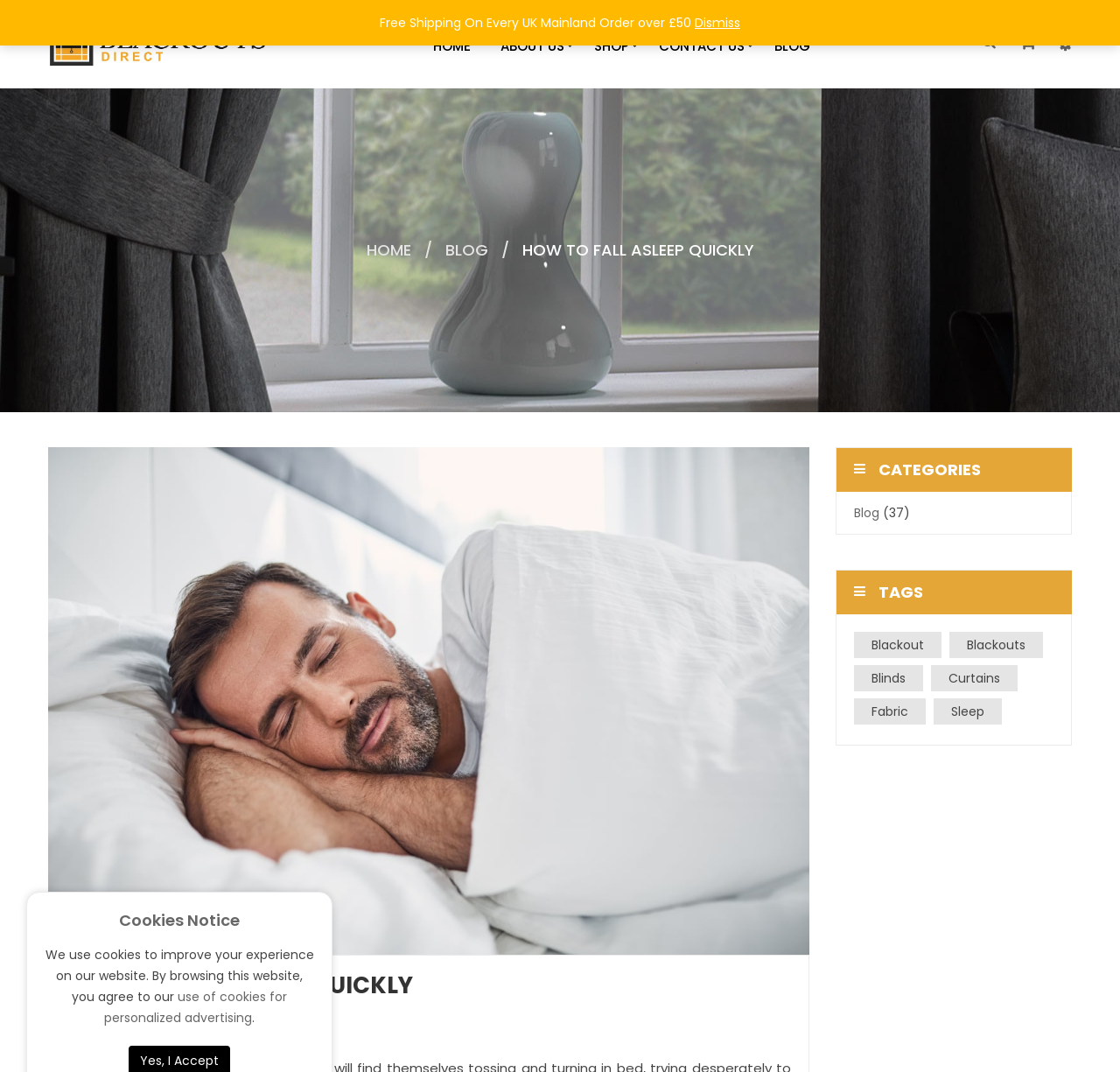Please find the bounding box coordinates of the section that needs to be clicked to achieve this instruction: "Click the 'HOME' link at the top".

[0.373, 0.023, 0.433, 0.064]